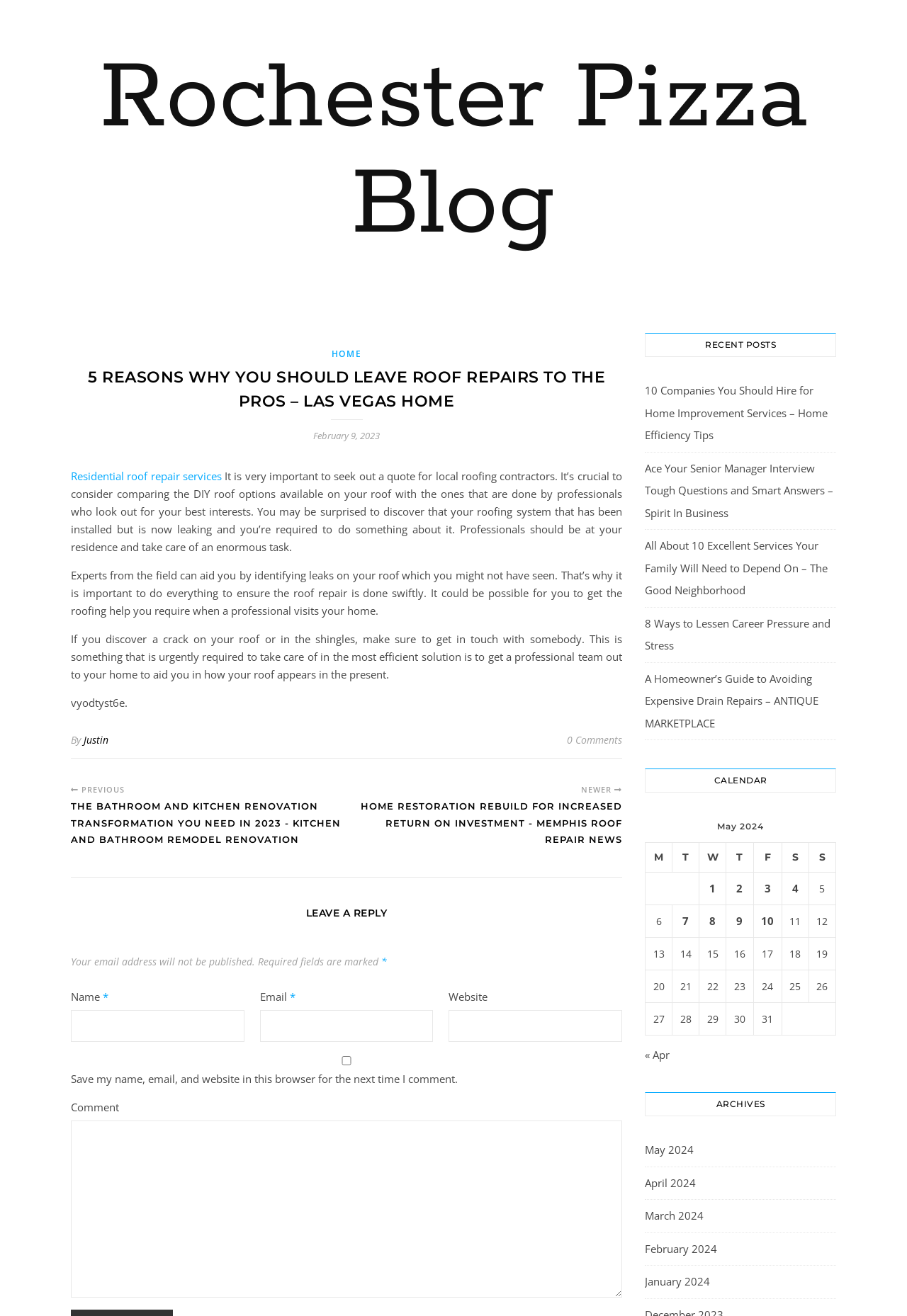Bounding box coordinates must be specified in the format (top-left x, top-left y, bottom-right x, bottom-right y). All values should be floating point numbers between 0 and 1. What are the bounding box coordinates of the UI element described as: parent_node: Name * name="author"

[0.078, 0.767, 0.269, 0.791]